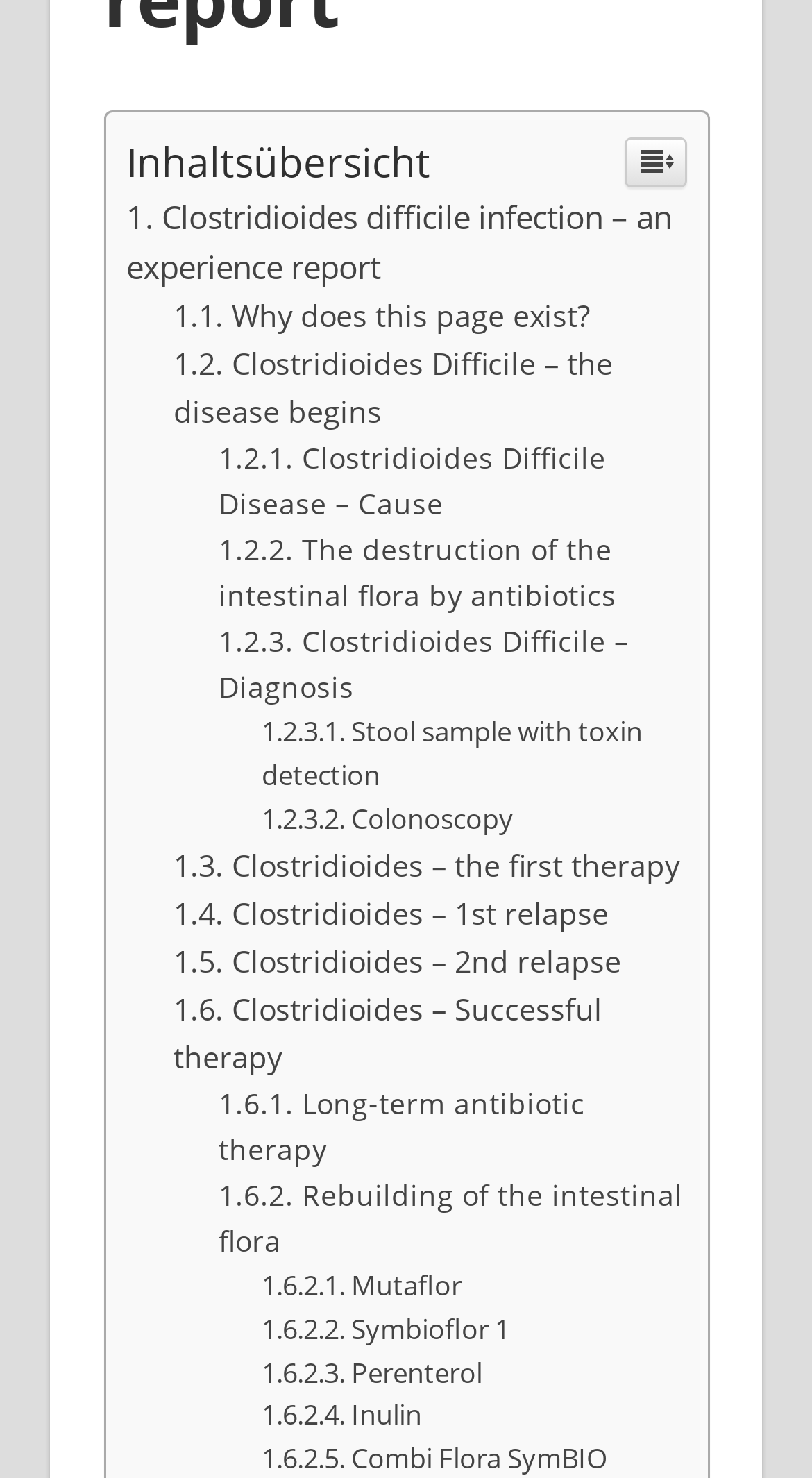Determine the bounding box coordinates of the clickable element to complete this instruction: "Explore 'Clostridioides Difficile Disease – Cause'". Provide the coordinates in the format of four float numbers between 0 and 1, [left, top, right, bottom].

[0.269, 0.297, 0.746, 0.354]